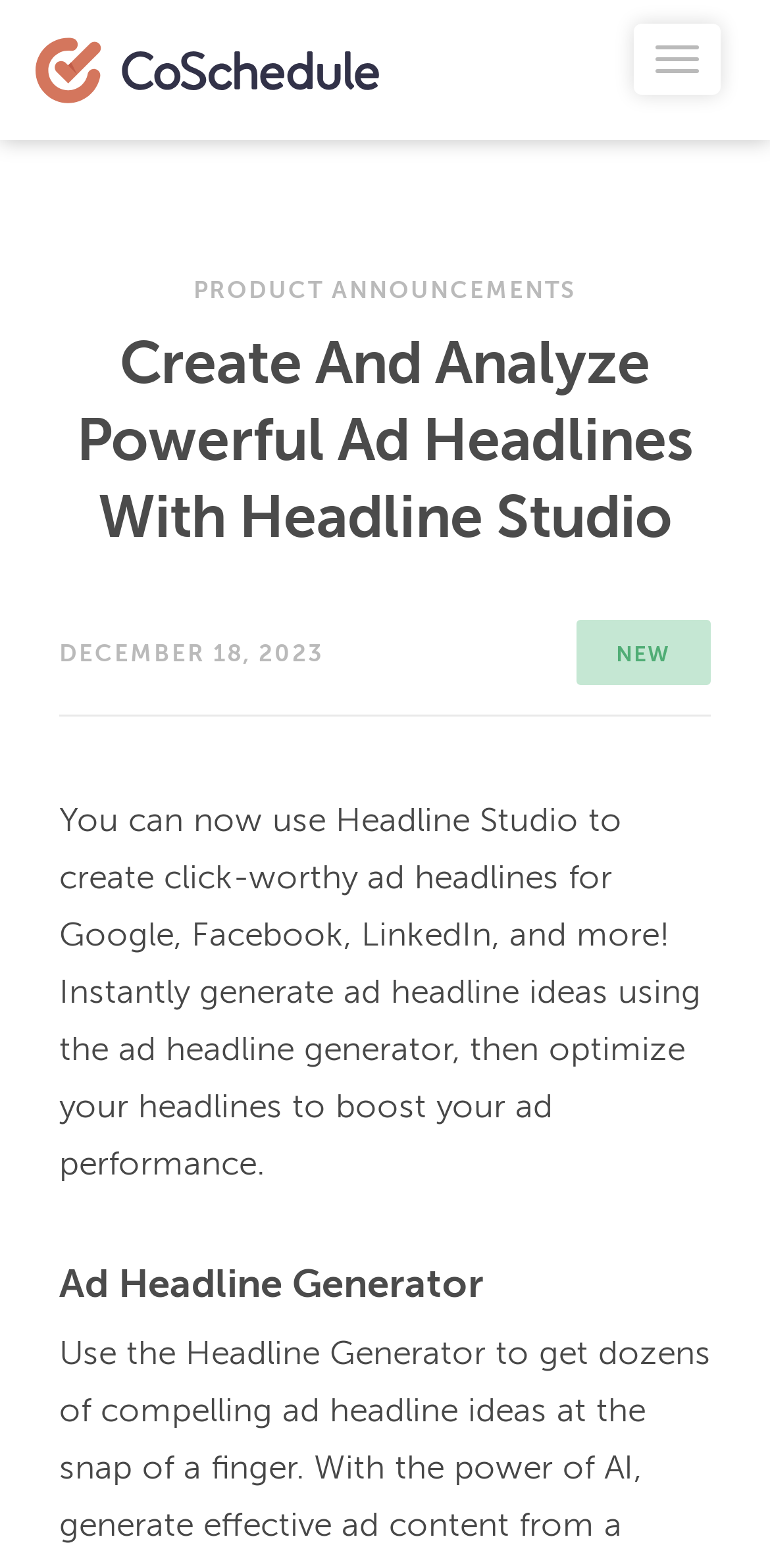Using the provided element description, identify the bounding box coordinates as (top-left x, top-left y, bottom-right x, bottom-right y). Ensure all values are between 0 and 1. Description: Product Announcements

[0.251, 0.179, 0.749, 0.194]